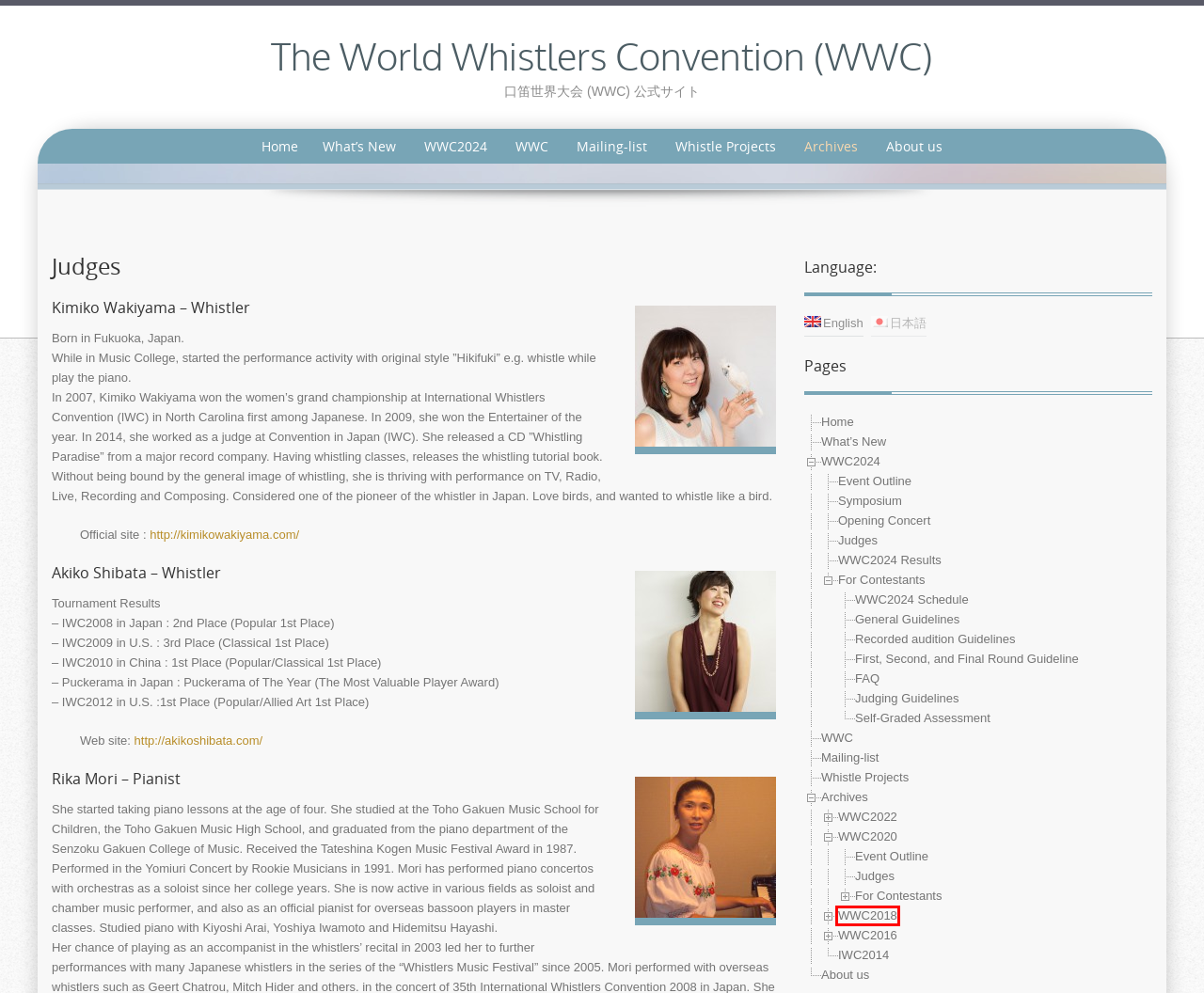You are given a screenshot of a webpage with a red rectangle bounding box around a UI element. Select the webpage description that best matches the new webpage after clicking the element in the bounding box. Here are the candidates:
A. What’s New | The World Whistlers Convention (WWC) | 口笛世界大会 (WWC) 公式サイト
B. WWC2018 | The World Whistlers Convention (WWC)
C. Mailing-list | The World Whistlers Convention (WWC)
D. 口笛（くちぶえ）奏者 　　　　分山貴美子〜Kimiko Wakiyama Official web site | 自然に体に入っていく鳥のさえずりのような口笛のサイトとブログ〜KIMIのさえずり〜
E. Event Outline | The World Whistlers Convention (WWC)
F. WWC2024 Schedule | The World Whistlers Convention (WWC)
G. Recorded audition Guidelines | The World Whistlers Convention (WWC)
H. IWC2014 | The World Whistlers Convention (WWC)

B